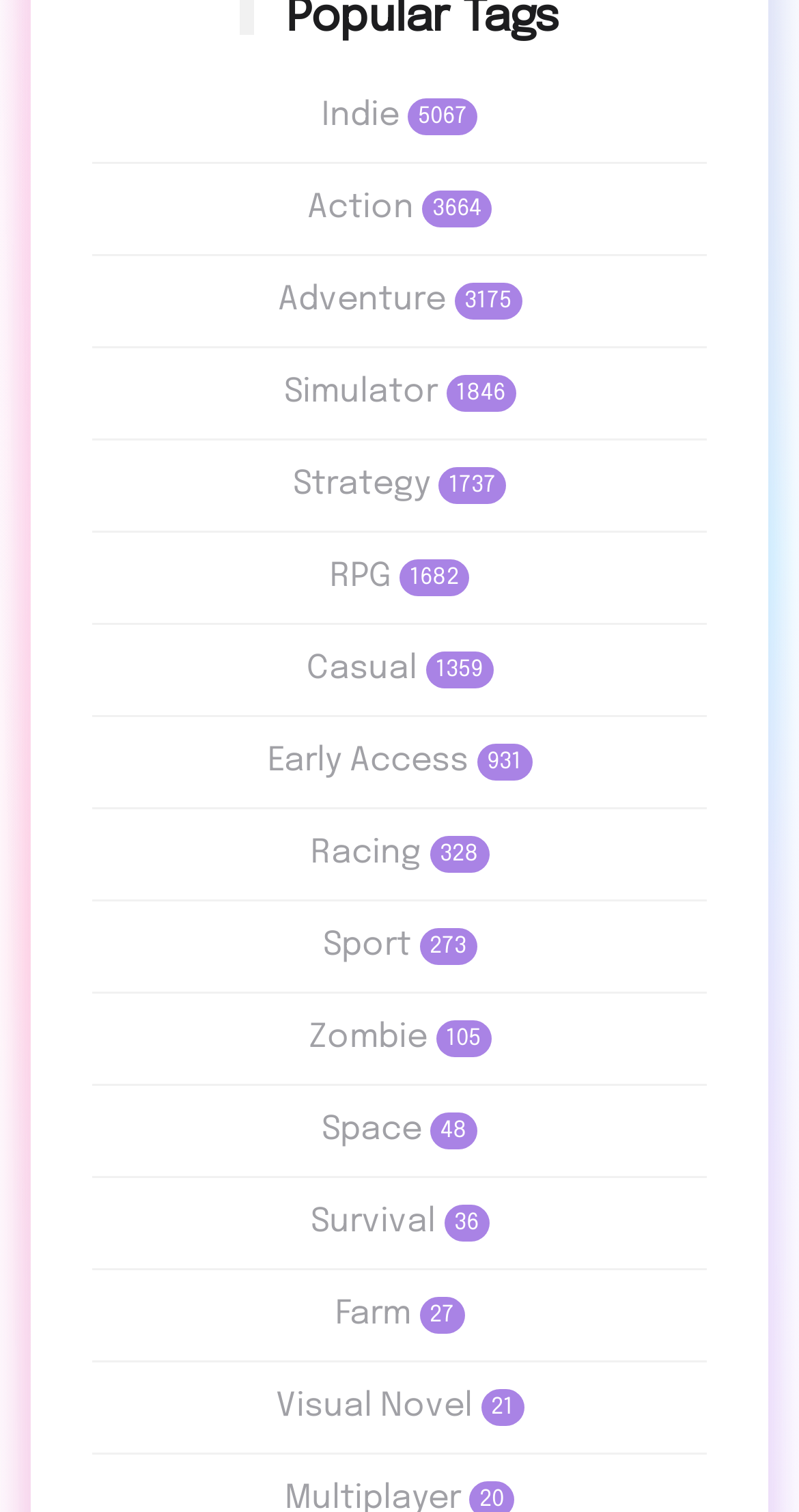Please identify the bounding box coordinates of the element on the webpage that should be clicked to follow this instruction: "Browse Indie games". The bounding box coordinates should be given as four float numbers between 0 and 1, formatted as [left, top, right, bottom].

[0.403, 0.065, 0.597, 0.088]